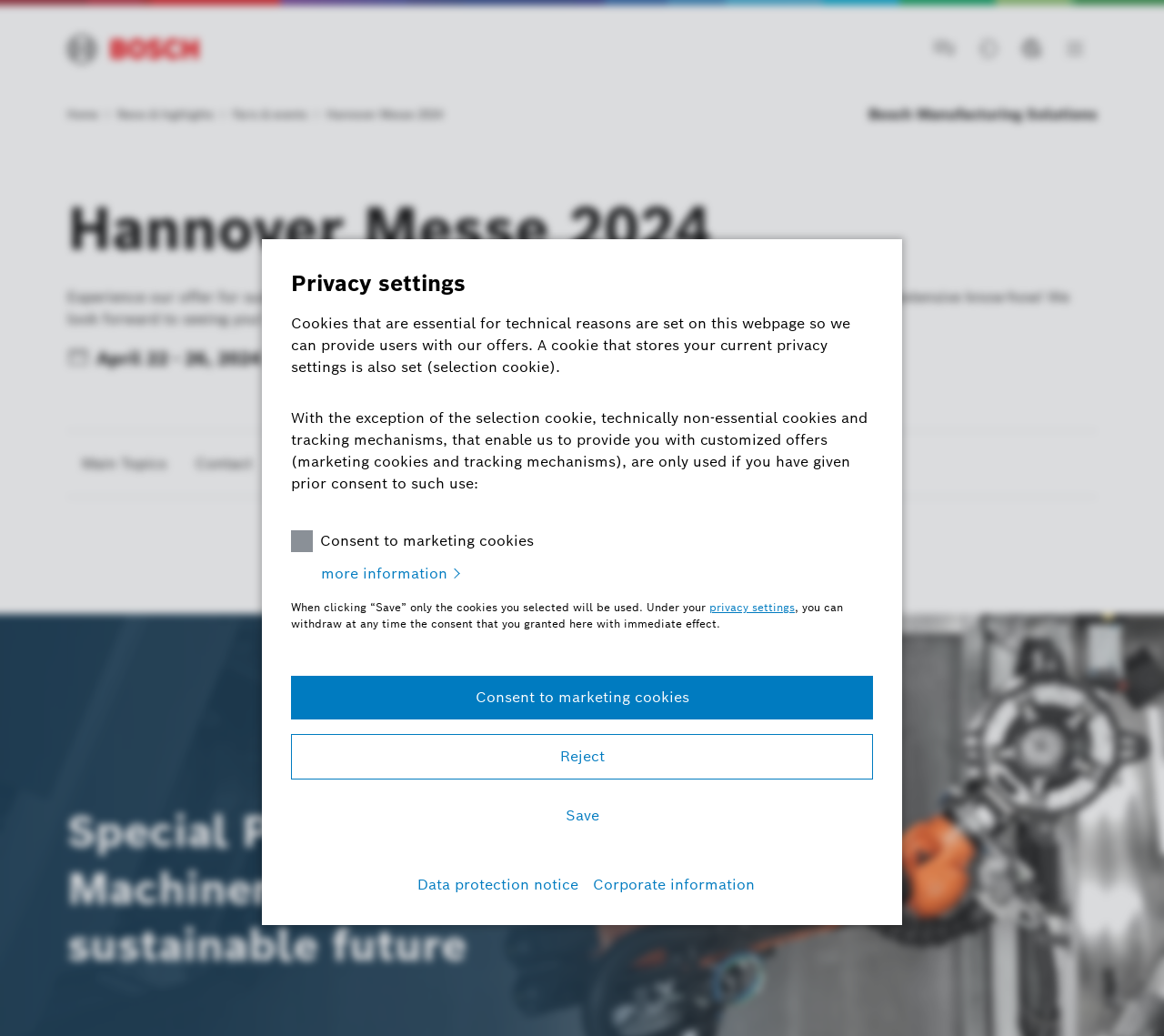Provide the bounding box coordinates for the UI element that is described by this text: "Fairs & events". The coordinates should be in the form of four float numbers between 0 and 1: [left, top, right, bottom].

[0.2, 0.103, 0.274, 0.119]